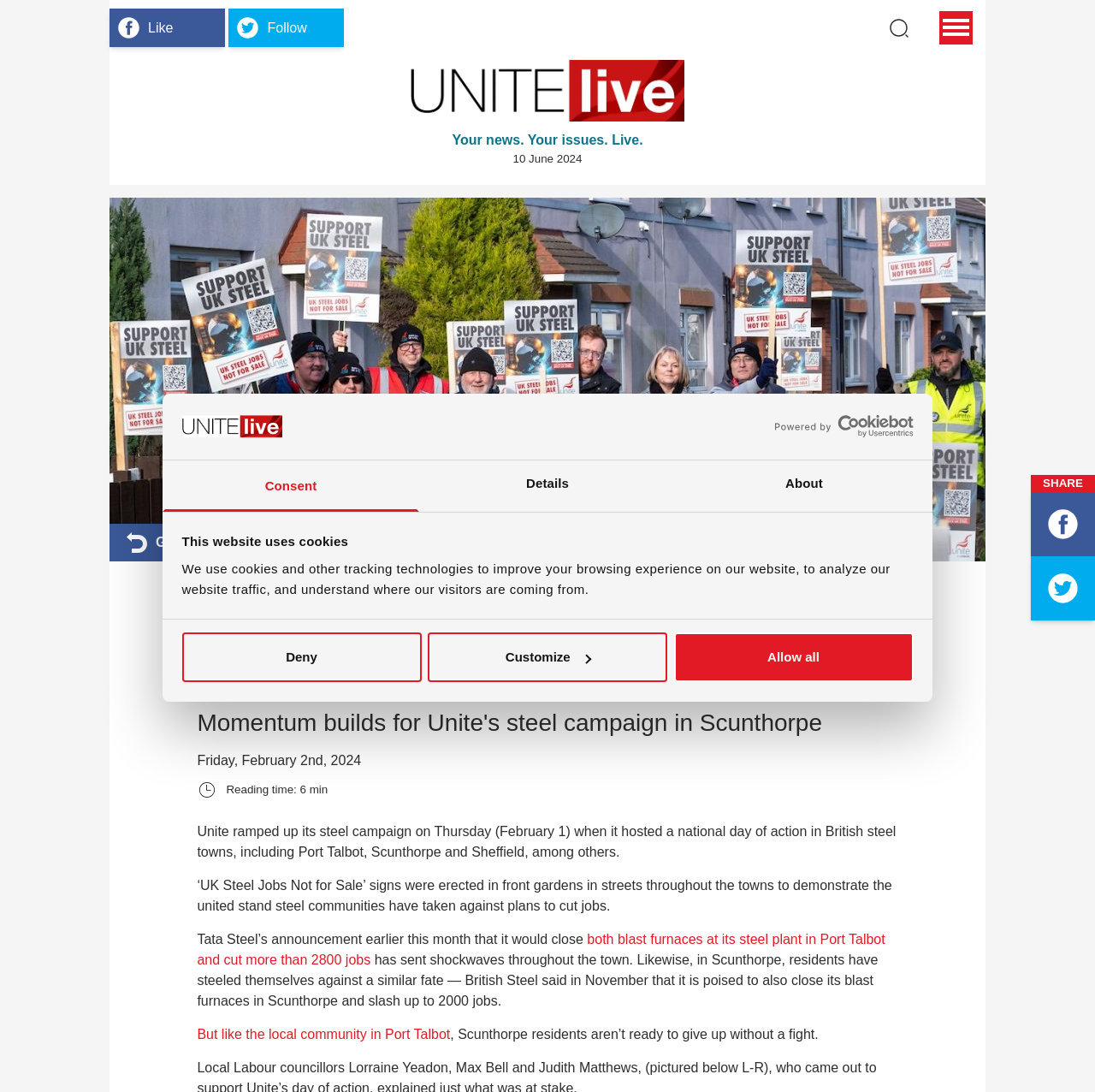Based on the element description, predict the bounding box coordinates (top-left x, top-left y, bottom-right x, bottom-right y) for the UI element in the screenshot: aria-label="menu toggle"

[0.858, 0.01, 0.888, 0.041]